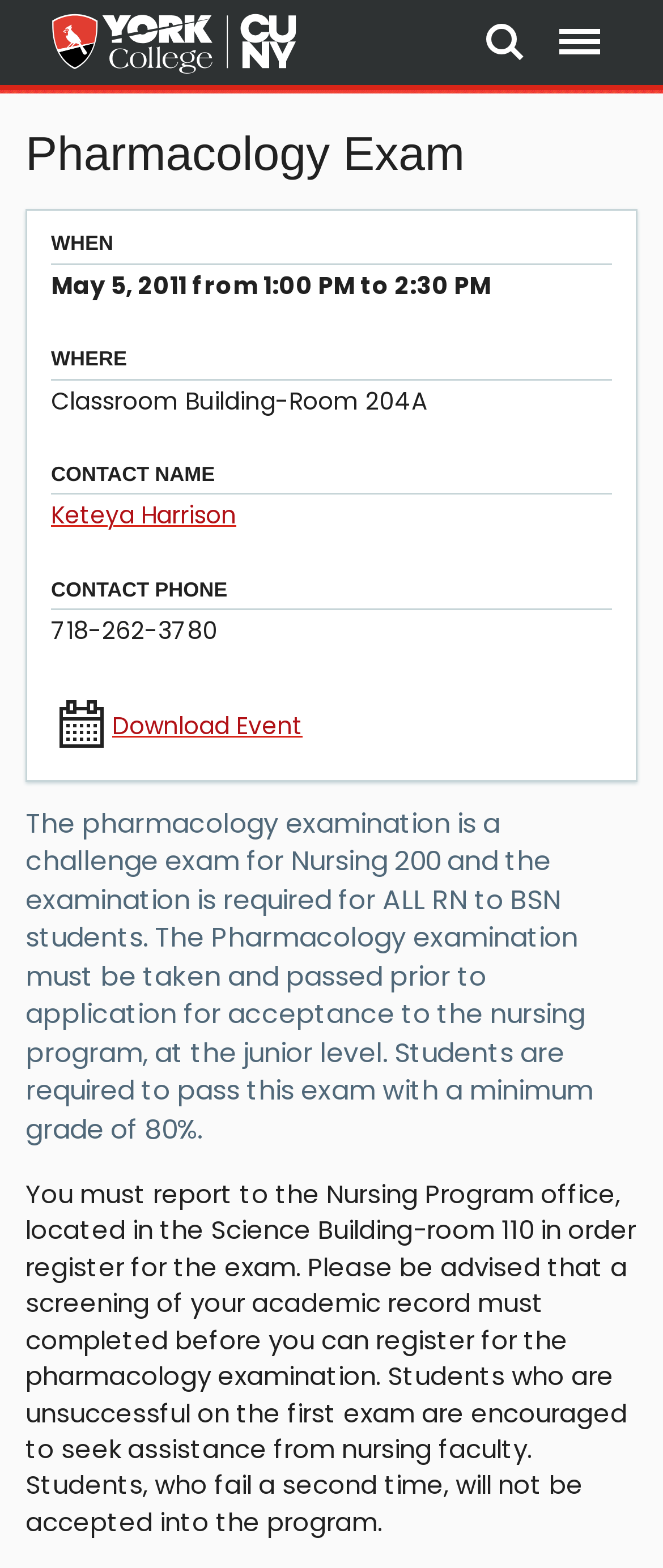From the details in the image, provide a thorough response to the question: Who is the contact person for the pharmacology exam?

I found the contact person for the pharmacology exam by looking at the 'CONTACT NAME' section of the webpage, which states 'Keteya Harrison'.